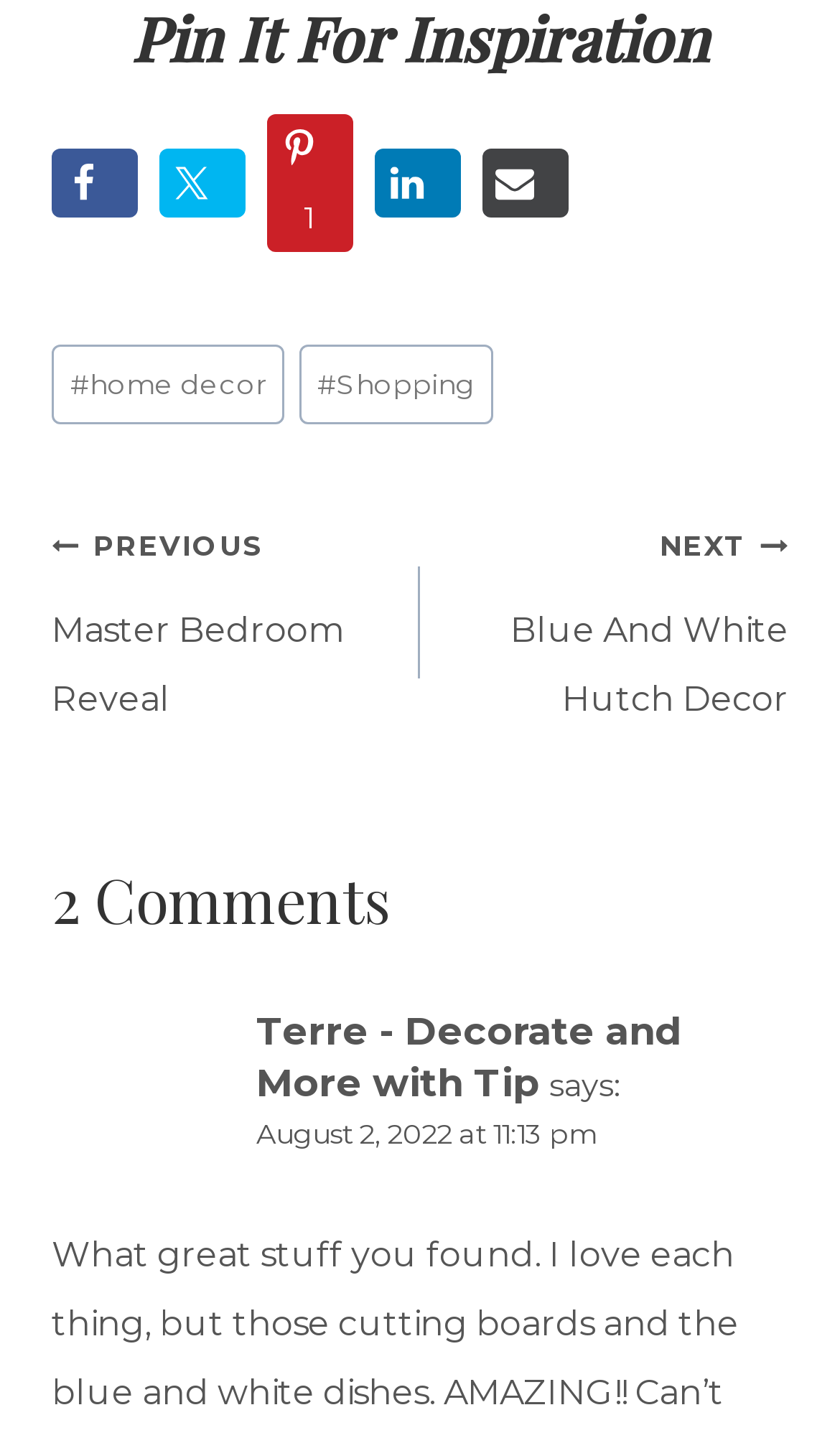Use a single word or phrase to answer the question:
How many comments are there on this post?

2